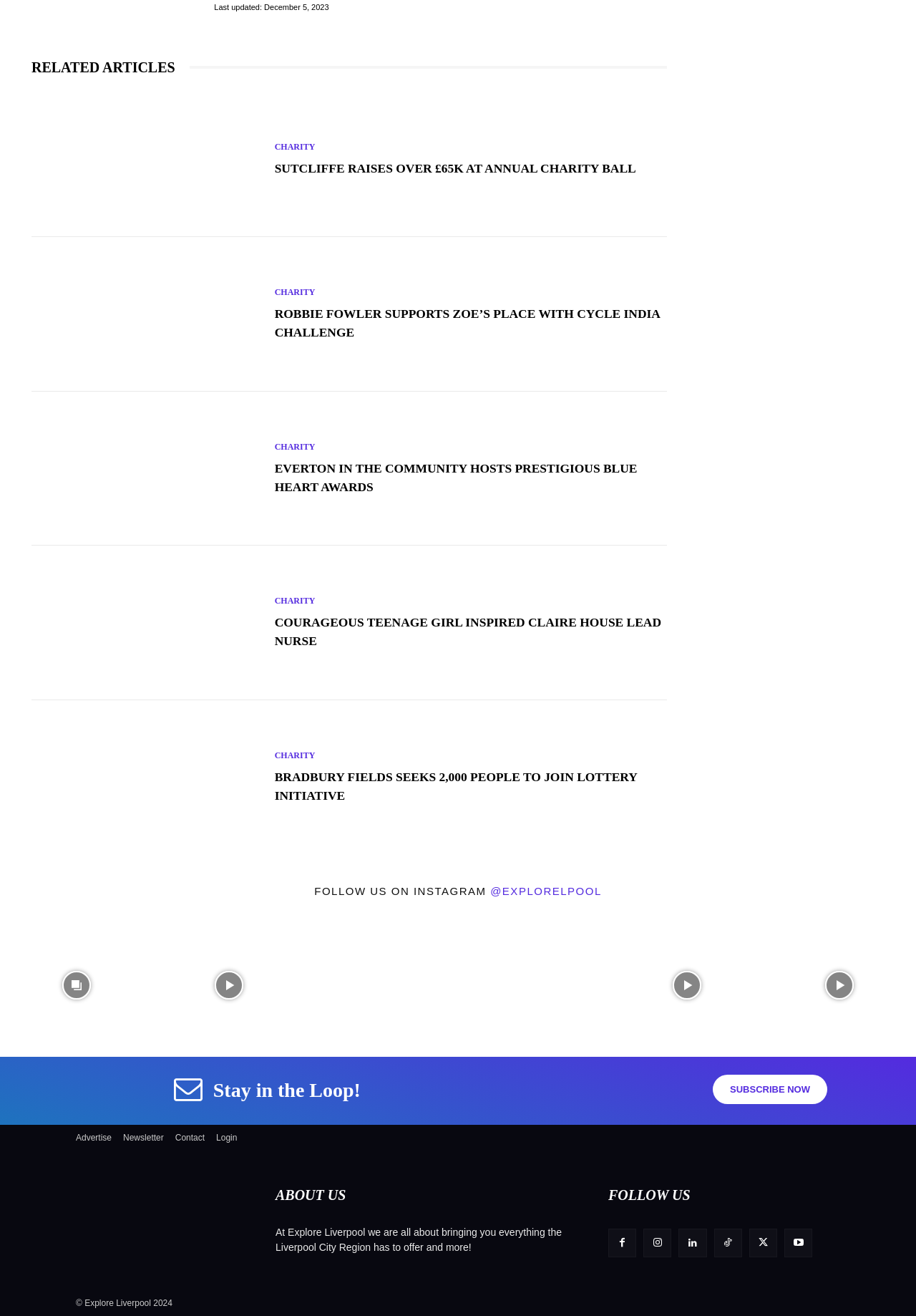Please find the bounding box coordinates of the element that you should click to achieve the following instruction: "View the 'Related posts' section". The coordinates should be presented as four float numbers between 0 and 1: [left, top, right, bottom].

None